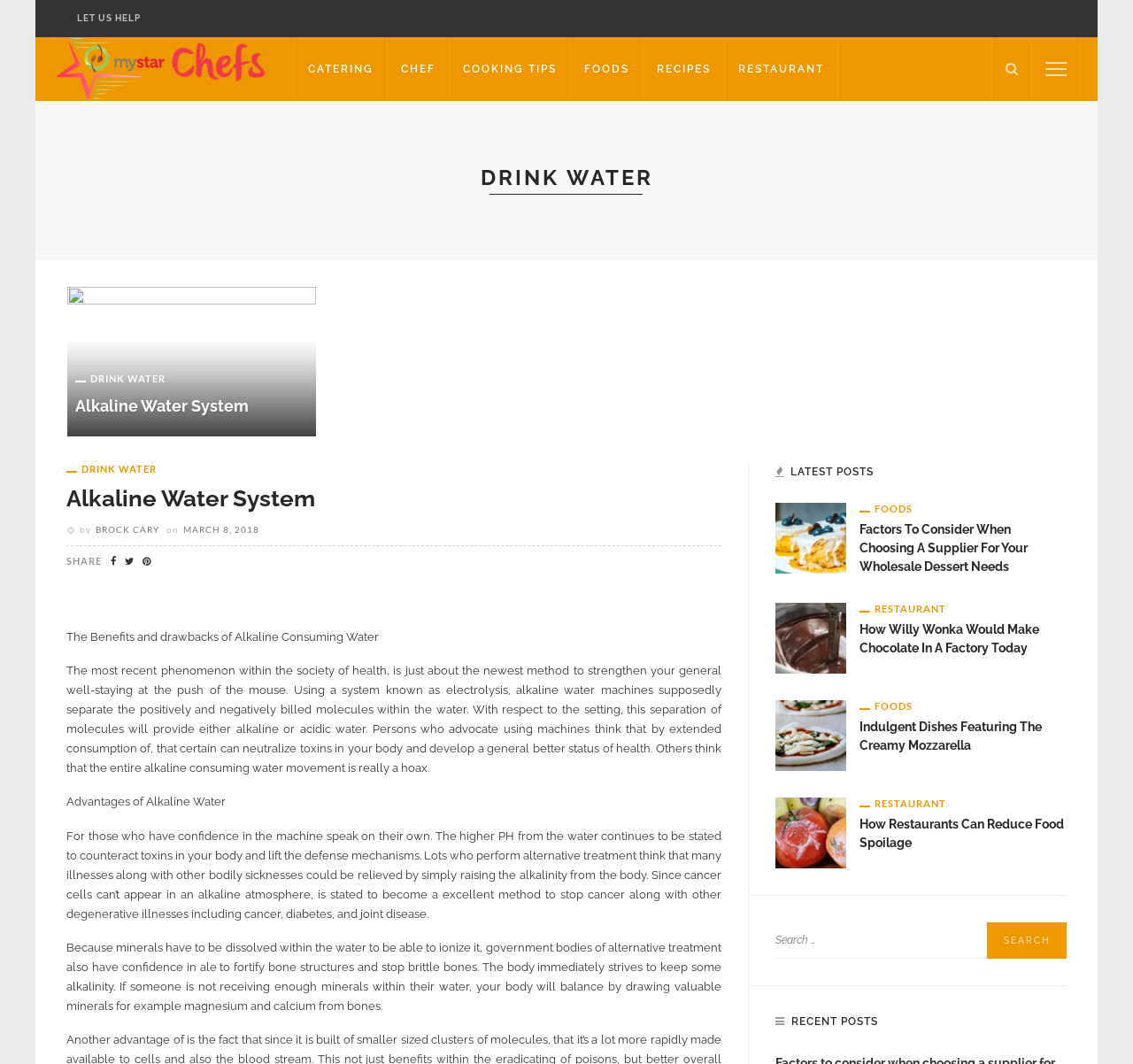Determine the bounding box coordinates for the area that needs to be clicked to fulfill this task: "Read about DRINK WATER". The coordinates must be given as four float numbers between 0 and 1, i.e., [left, top, right, bottom].

[0.424, 0.157, 0.576, 0.183]